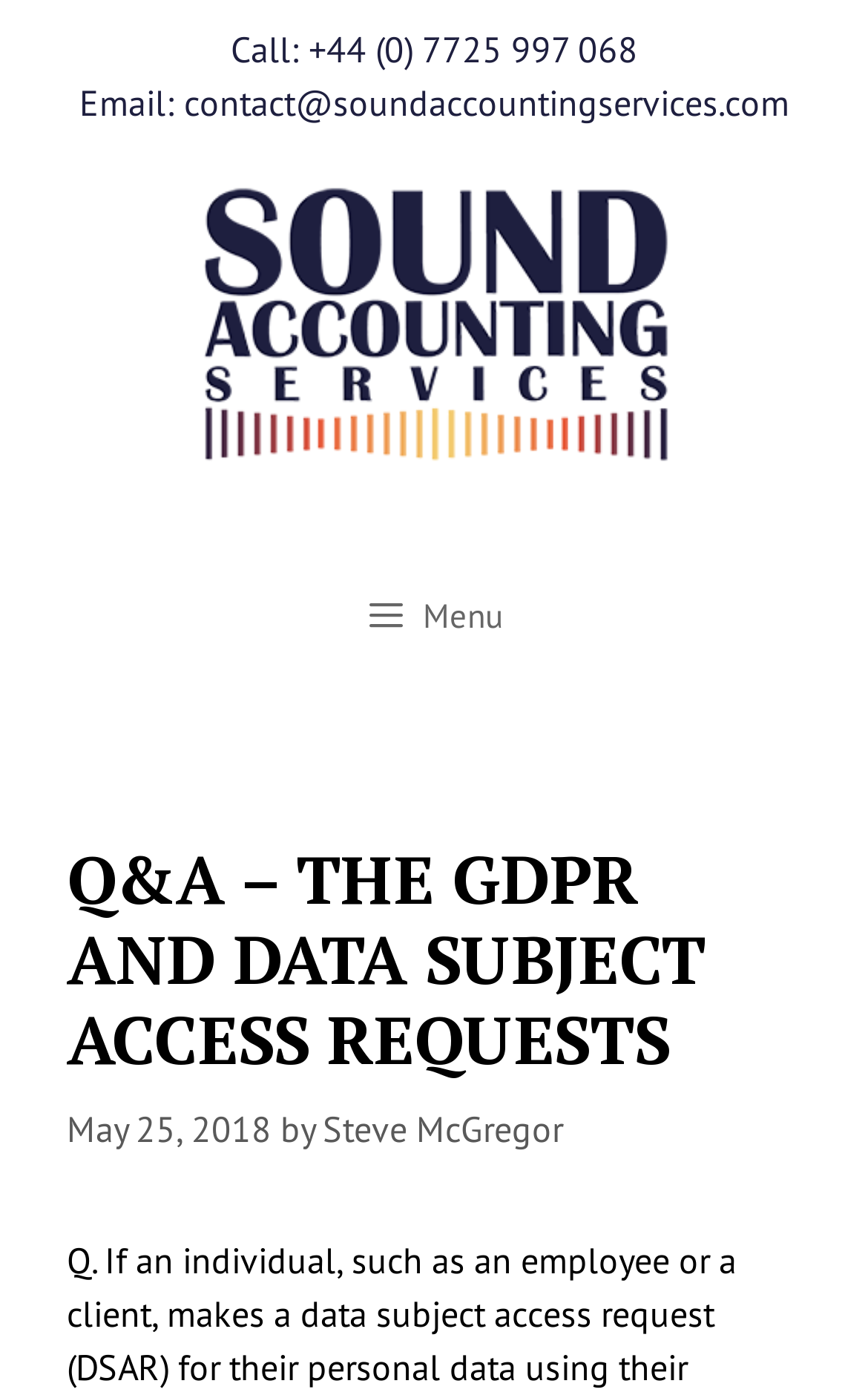Review the image closely and give a comprehensive answer to the question: What is the name of the company?

I found the company name by looking at the banner section of the webpage, where the company logo and name are displayed. The company name is written in a link element and also in an image element.